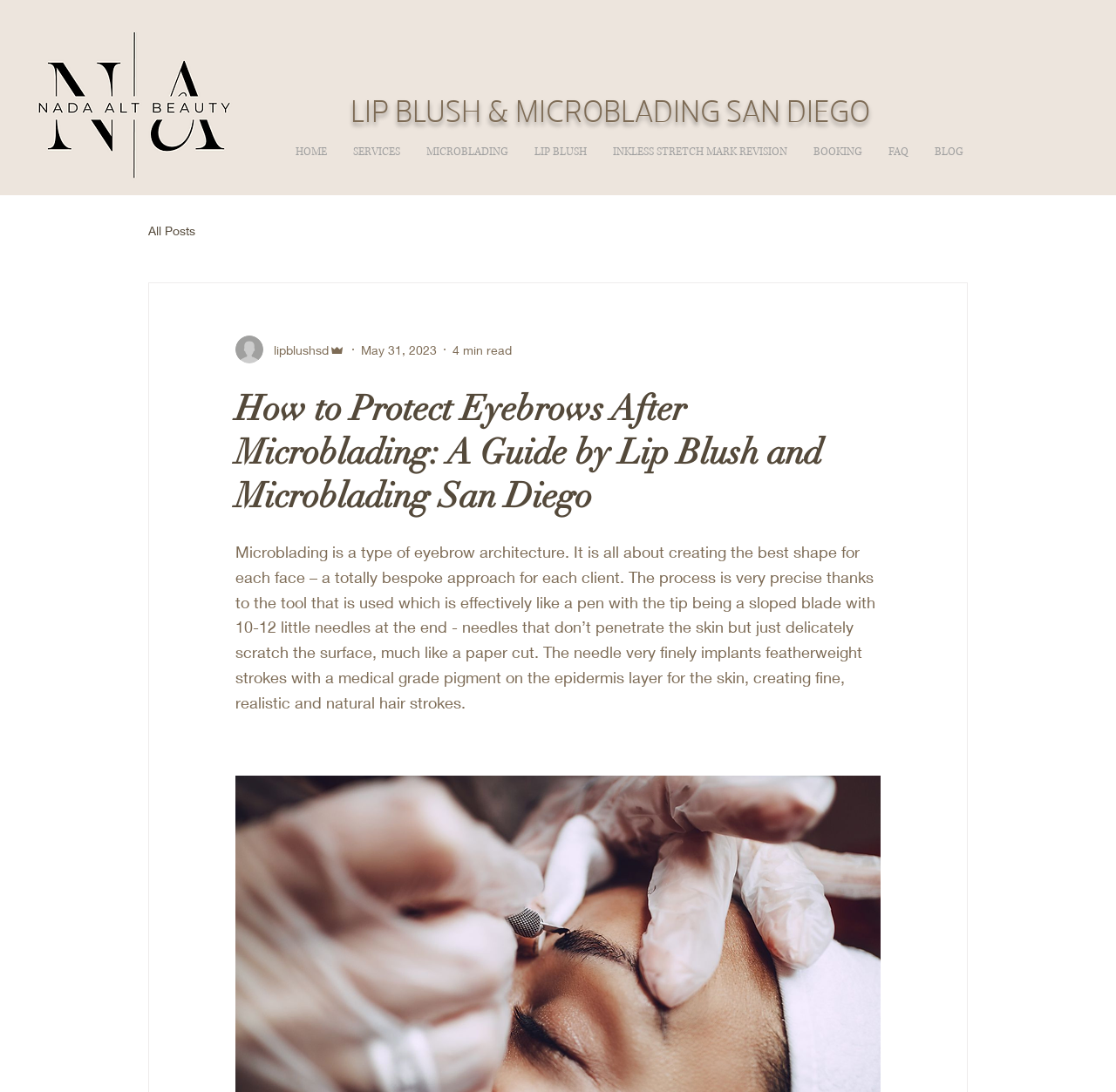Bounding box coordinates are specified in the format (top-left x, top-left y, bottom-right x, bottom-right y). All values are floating point numbers bounded between 0 and 1. Please provide the bounding box coordinate of the region this sentence describes: BLOG

[0.826, 0.123, 0.875, 0.156]